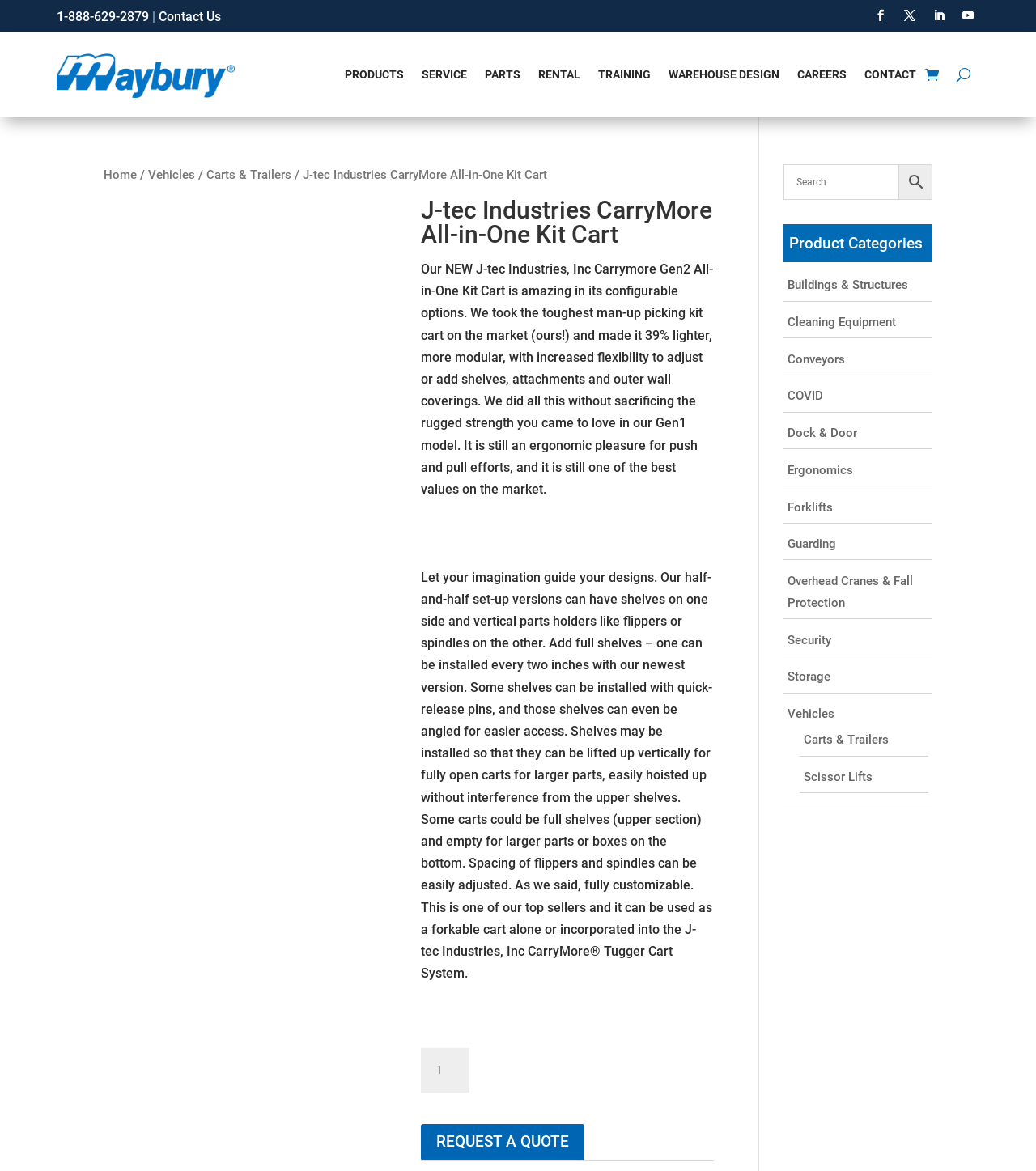Pinpoint the bounding box coordinates of the element you need to click to execute the following instruction: "Call the phone number". The bounding box should be represented by four float numbers between 0 and 1, in the format [left, top, right, bottom].

[0.055, 0.008, 0.144, 0.021]